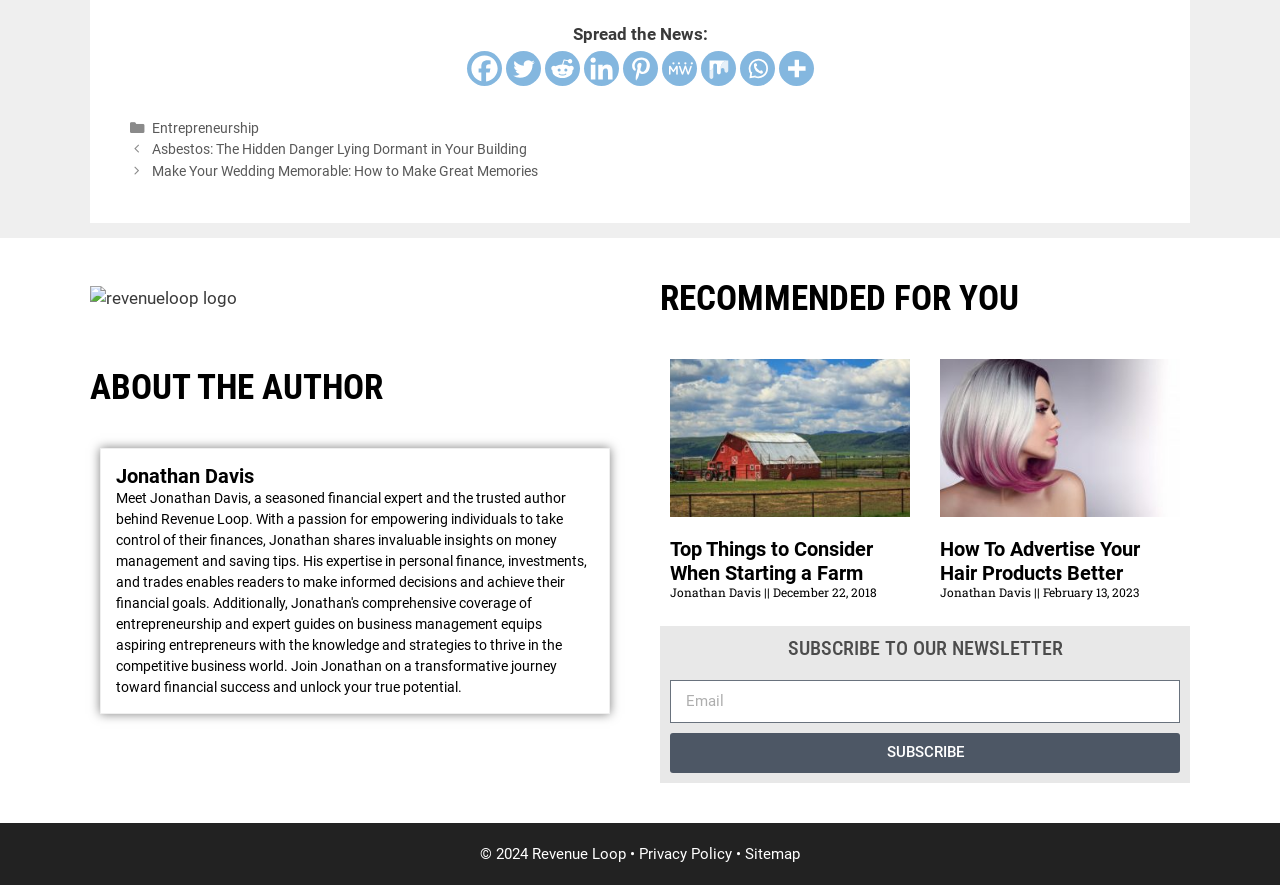Find the bounding box of the UI element described as: "aria-label="Linkedin" title="Linkedin"". The bounding box coordinates should be given as four float values between 0 and 1, i.e., [left, top, right, bottom].

[0.456, 0.057, 0.483, 0.097]